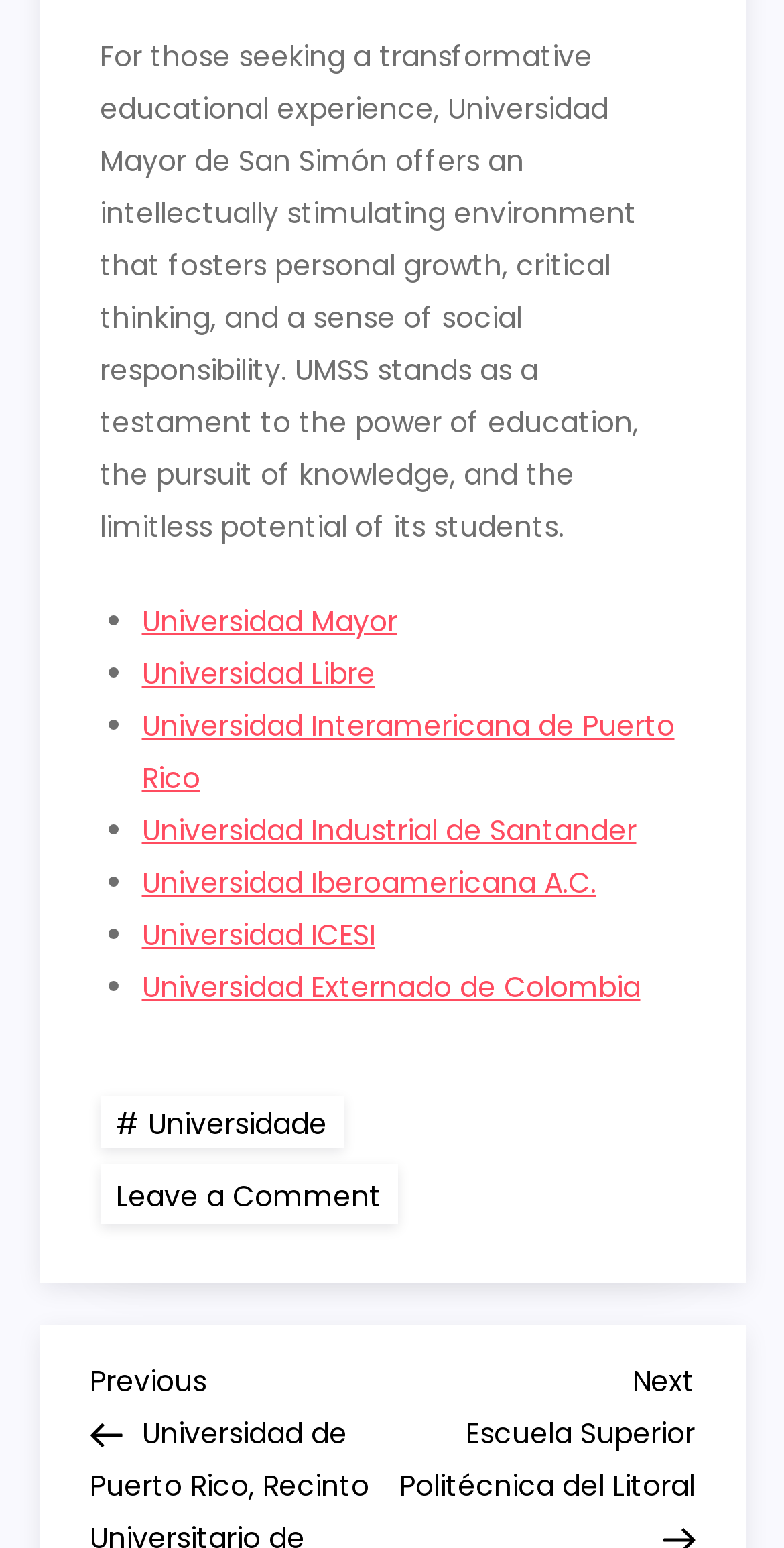Please find the bounding box coordinates in the format (top-left x, top-left y, bottom-right x, bottom-right y) for the given element description. Ensure the coordinates are floating point numbers between 0 and 1. Description: Universidad Iberoamericana A.C.

[0.181, 0.557, 0.76, 0.583]